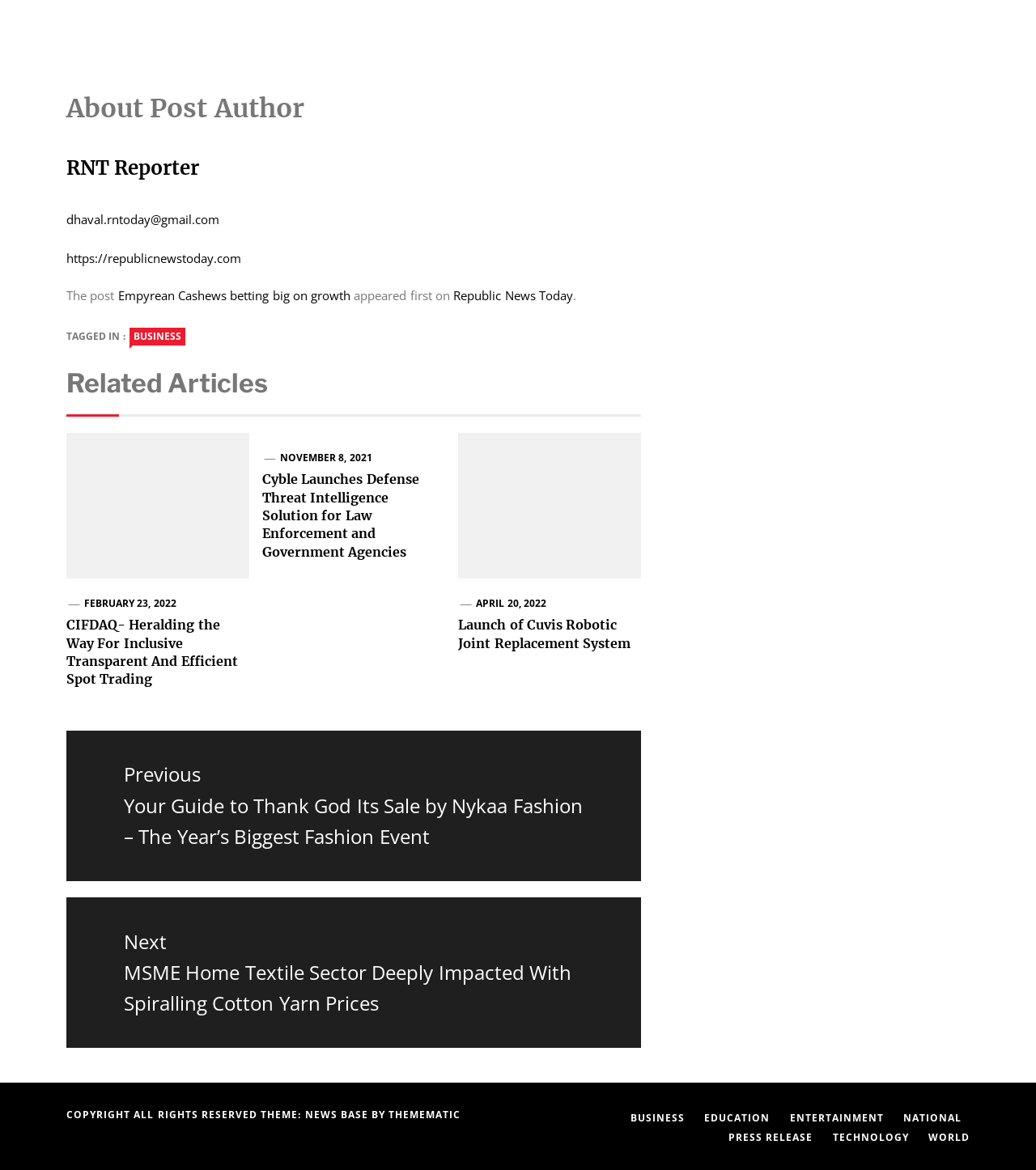Identify the bounding box coordinates for the element that needs to be clicked to fulfill this instruction: "Explore related articles". Provide the coordinates in the format of four float numbers between 0 and 1: [left, top, right, bottom].

[0.064, 0.313, 0.619, 0.356]